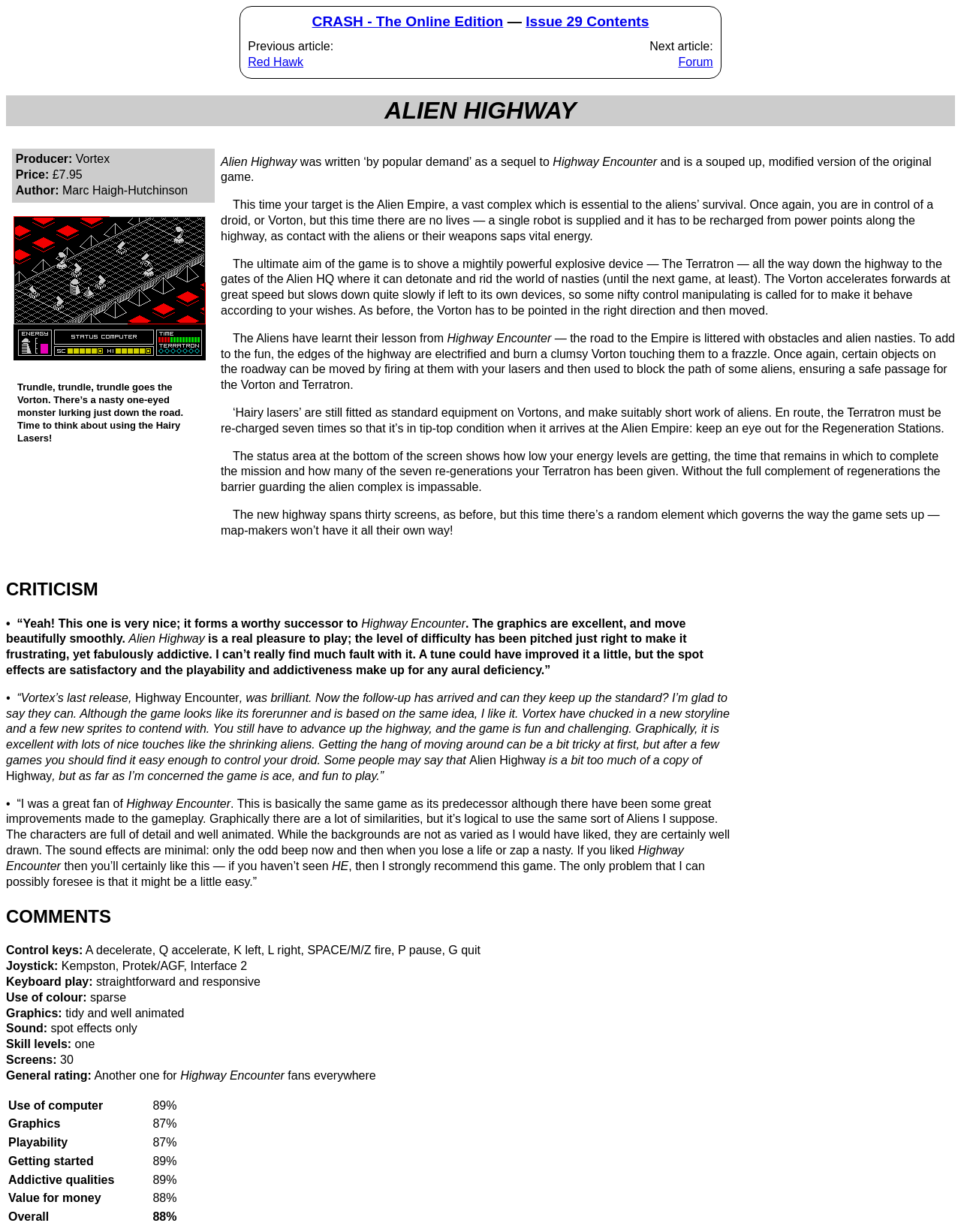Based on the image, provide a detailed response to the question:
What is the price of the game?

The webpage mentions the price of the game in the text 'Price: £7.95'.